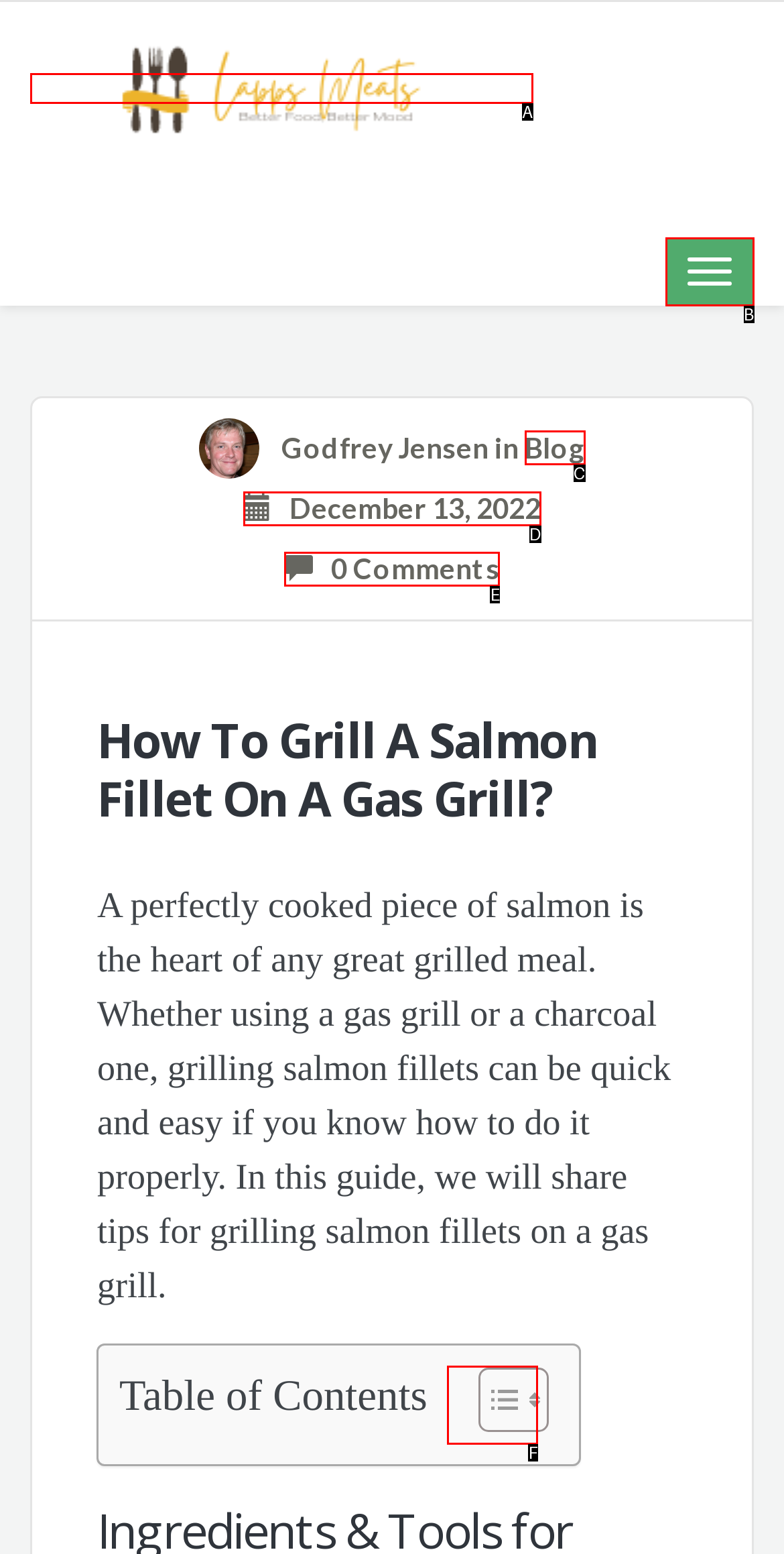With the provided description: Toggle, select the most suitable HTML element. Respond with the letter of the selected option.

F